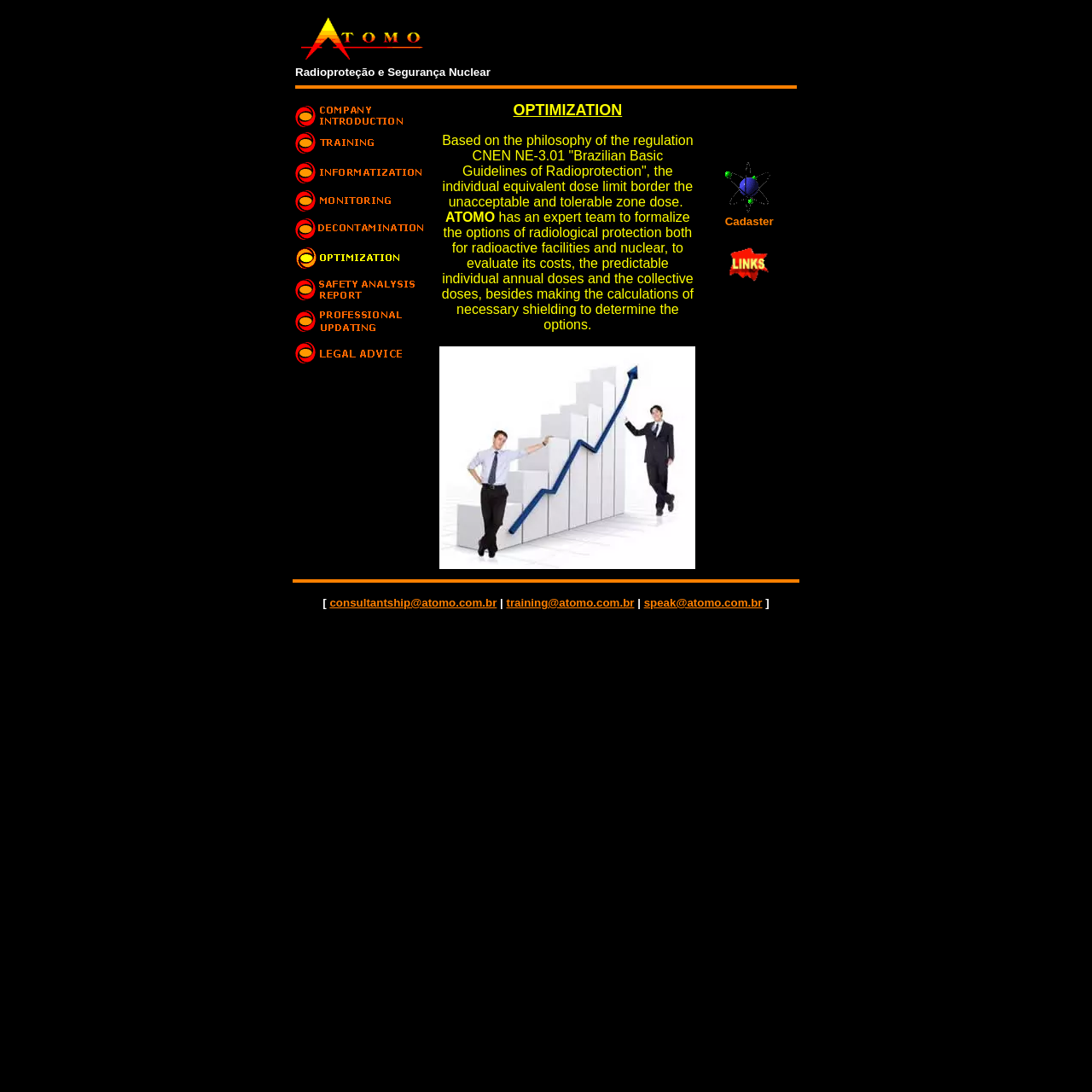How many email addresses are provided on the webpage?
Answer the question in a detailed and comprehensive manner.

The webpage provides three email addresses: consultantship@atomo.com.br, training@atomo.com.br, and speak@atomo.com.br, which can be used to contact the company for various purposes.